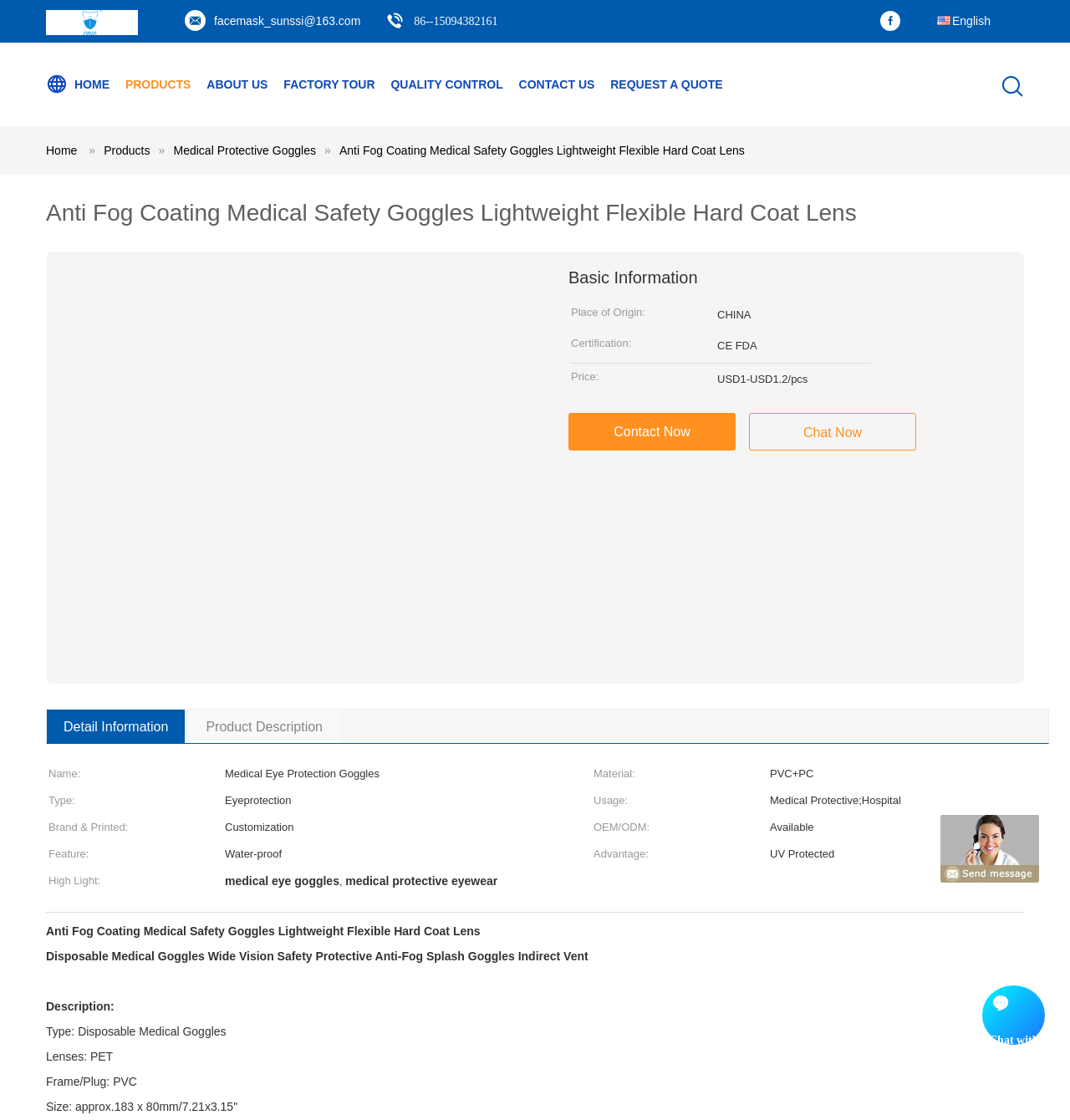Answer the question with a brief word or phrase:
What is the size of the product?

approx.183 x 80mm/7.21x3.15"